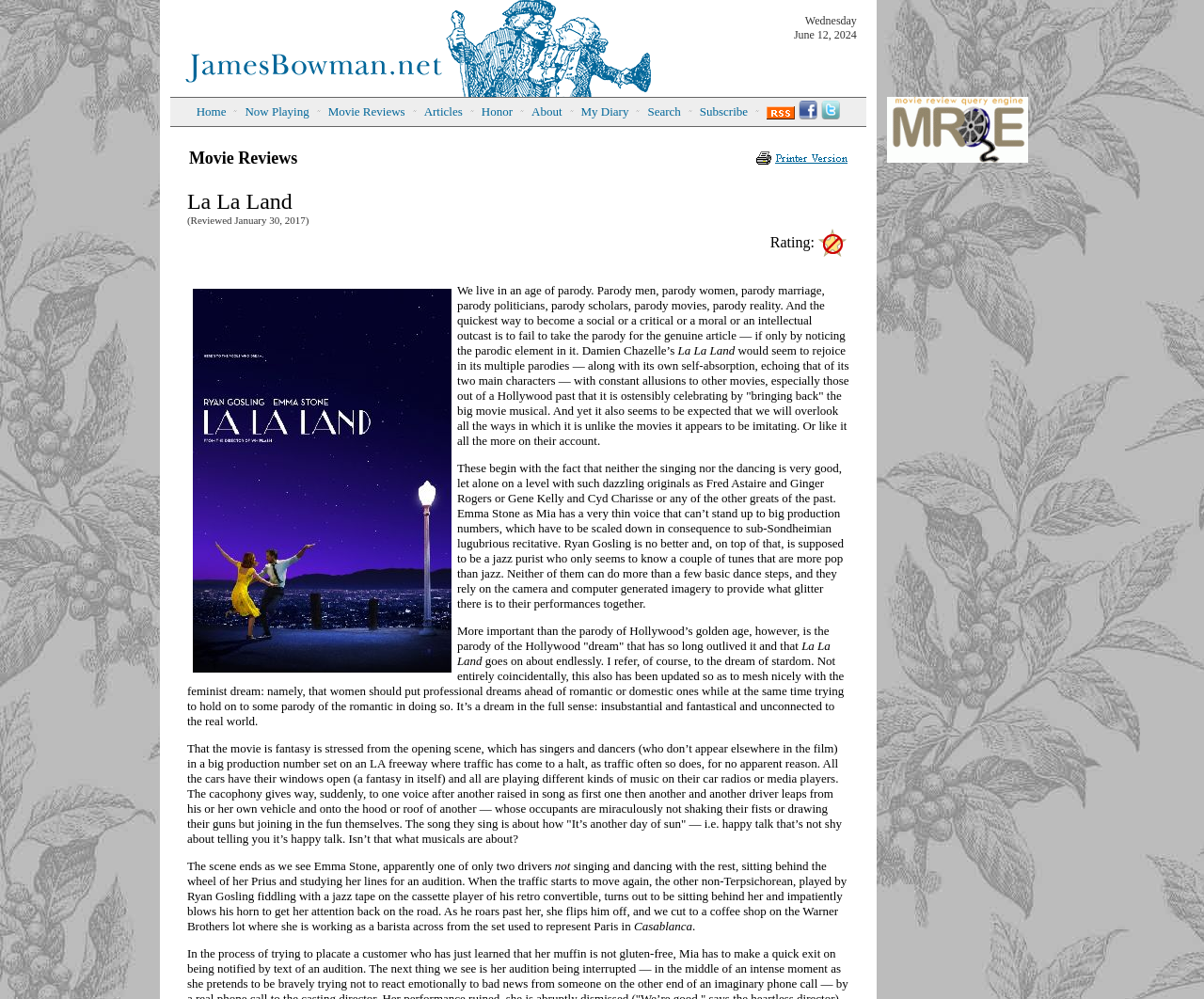Answer the question briefly using a single word or phrase: 
What is the title of the movie being reviewed?

La La Land